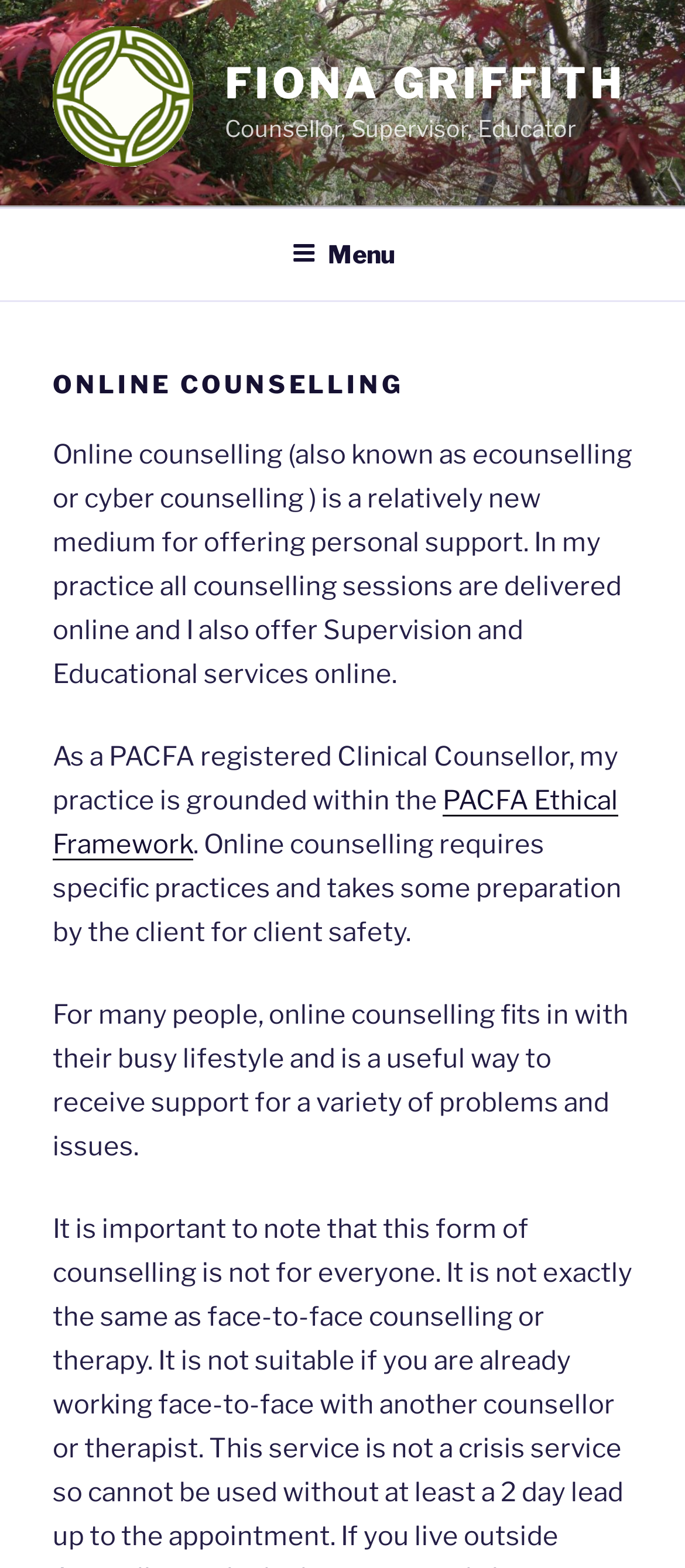Identify the bounding box of the HTML element described as: "parent_node: FIONA GRIFFITH".

[0.077, 0.017, 0.321, 0.115]